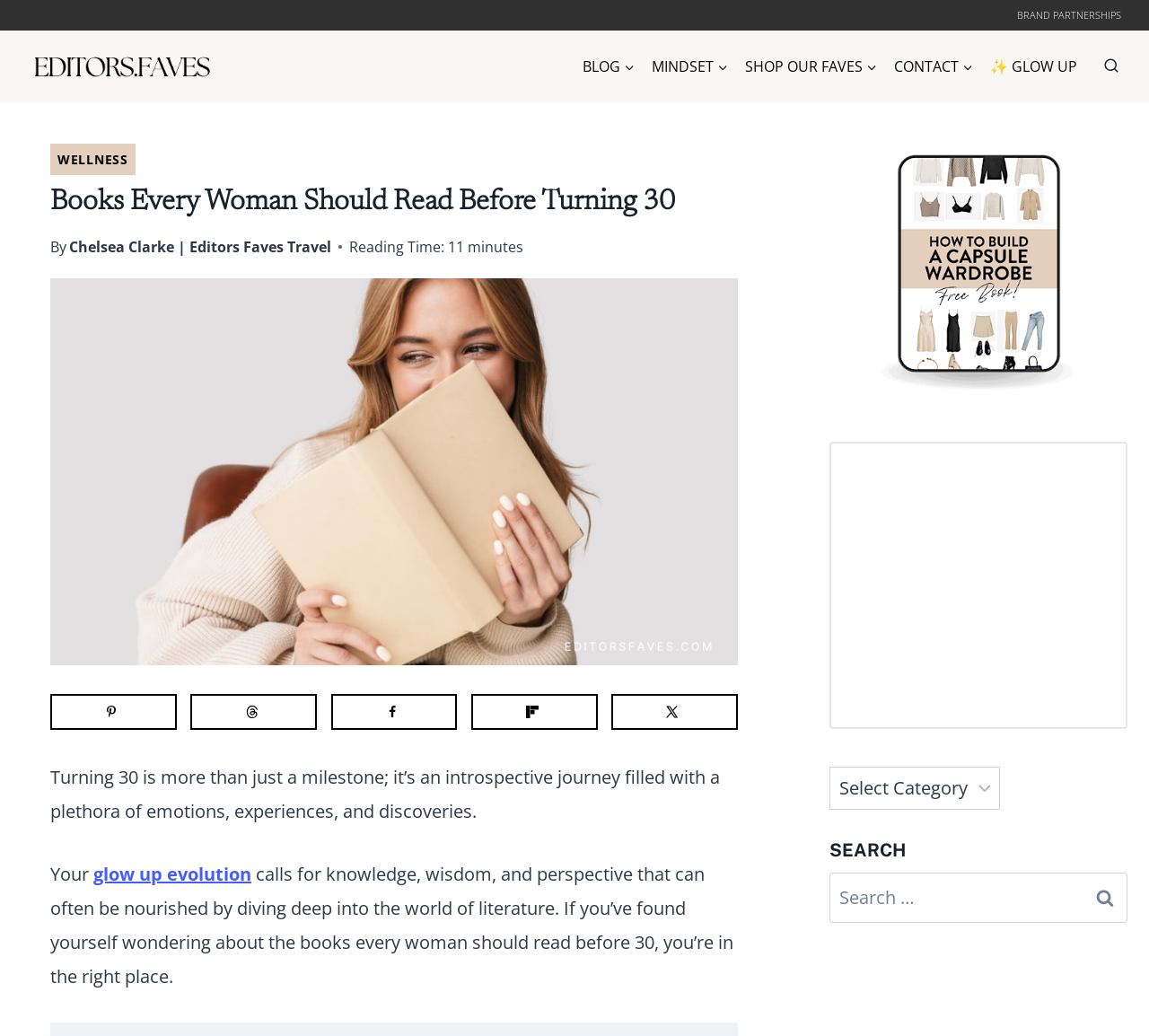Identify the bounding box for the element characterized by the following description: "MindsetExpand".

[0.56, 0.043, 0.641, 0.086]